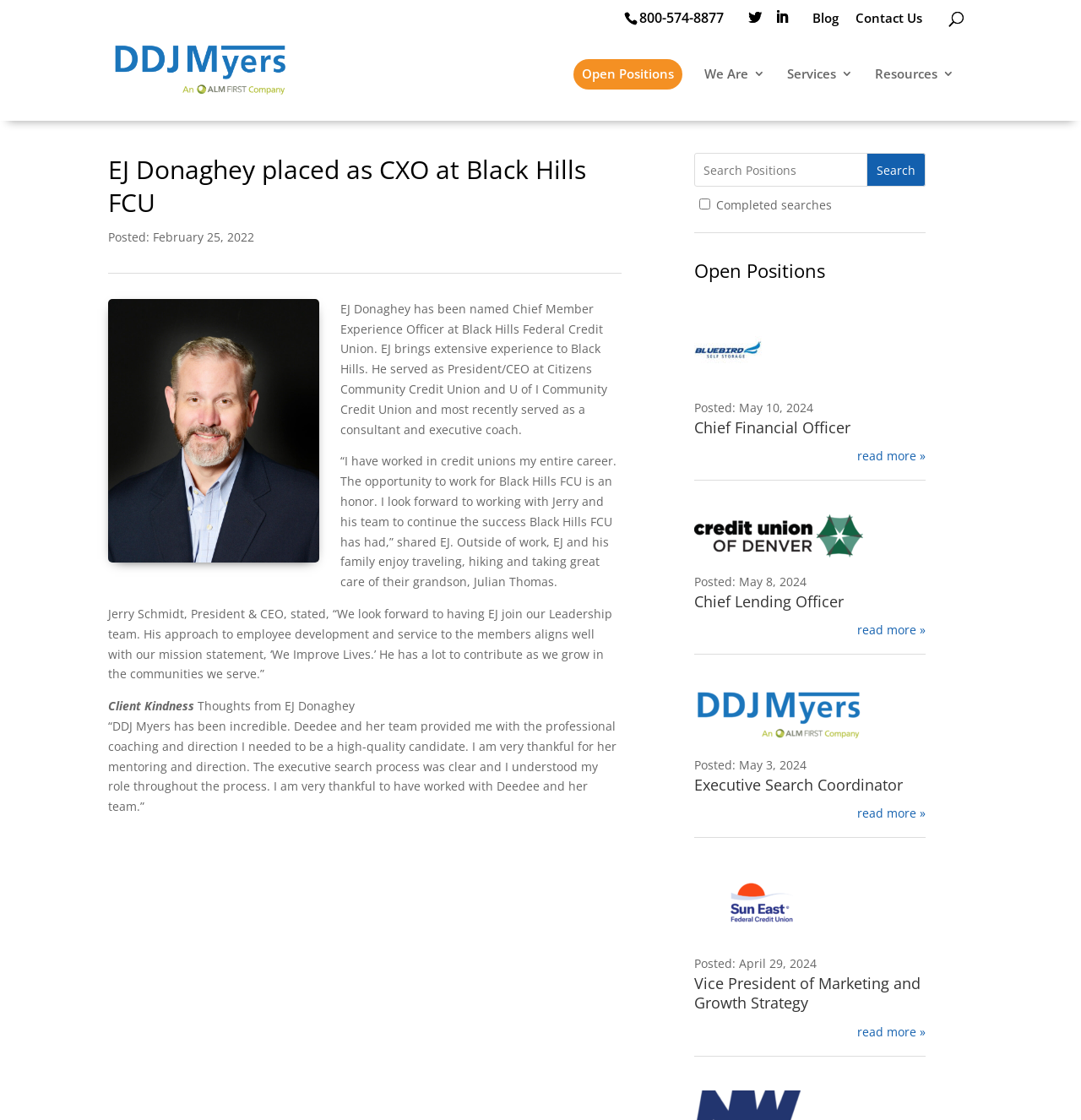Describe in detail what you see on the webpage.

This webpage appears to be a blog post or news article about EJ Donaghey being named Chief Member Experience Officer at Black Hills Federal Credit Union. At the top of the page, there is a navigation menu with links to "Blog", "Contact Us", and other pages. Below this, there is a search bar with a search box and a button.

The main content of the page is an article about EJ Donaghey's new role. The article is divided into sections, with headings and paragraphs of text. There is a photo of EJ Donaghey on the left side of the page, accompanied by a quote from him. The article also includes quotes from Jerry Schmidt, President & CEO of Black Hills FCU.

Below the article, there is a section titled "Open Positions" that lists several job openings, including Chief Financial Officer, Chief Lending Officer, and Executive Search Coordinator. Each job listing includes a brief description, a link to read more, and a posting date.

On the right side of the page, there are several links to social media profiles, including LinkedIn, as well as a phone number and an email address. There is also a logo for DDJ Myers, a company that appears to be involved in executive search and coaching.